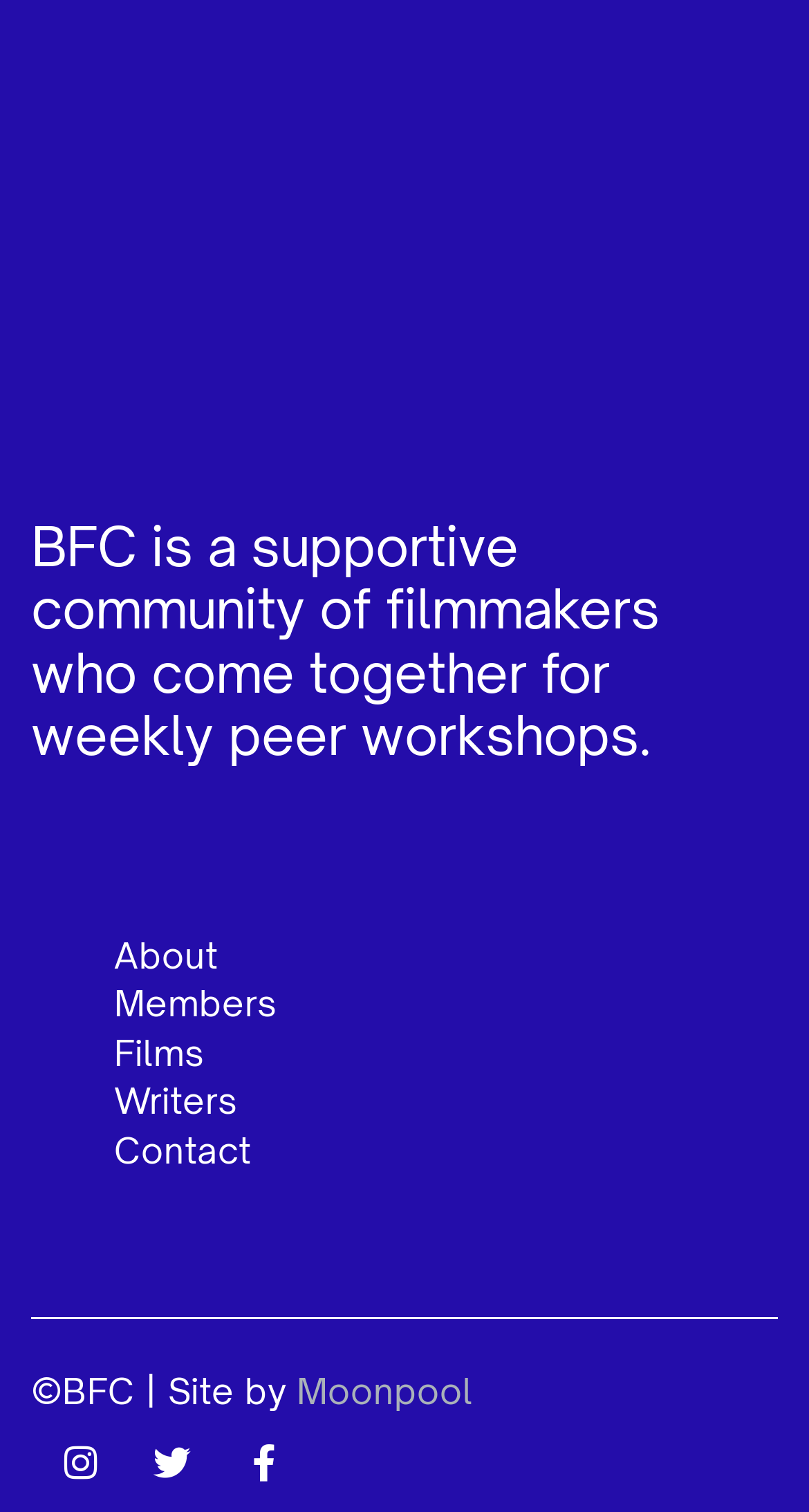Identify the coordinates of the bounding box for the element that must be clicked to accomplish the instruction: "visit facebook".

[0.303, 0.955, 0.349, 0.98]